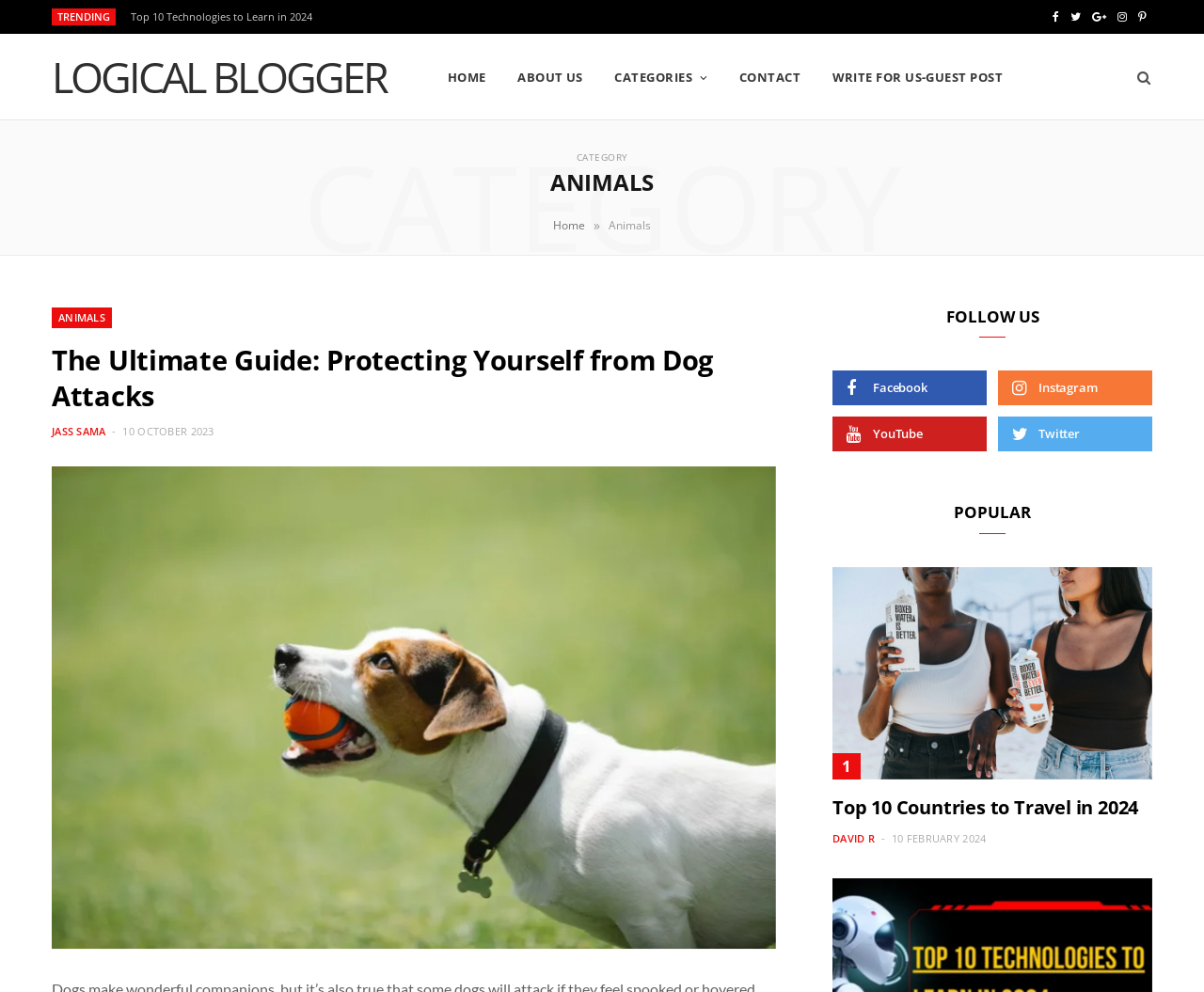What is the category of the current webpage?
Please utilize the information in the image to give a detailed response to the question.

The category of the current webpage is 'Animals' as indicated by the heading 'ANIMALS' with bounding box coordinates [0.027, 0.173, 0.973, 0.195] and the StaticText 'CATEGORY' with bounding box coordinates [0.479, 0.152, 0.521, 0.165]